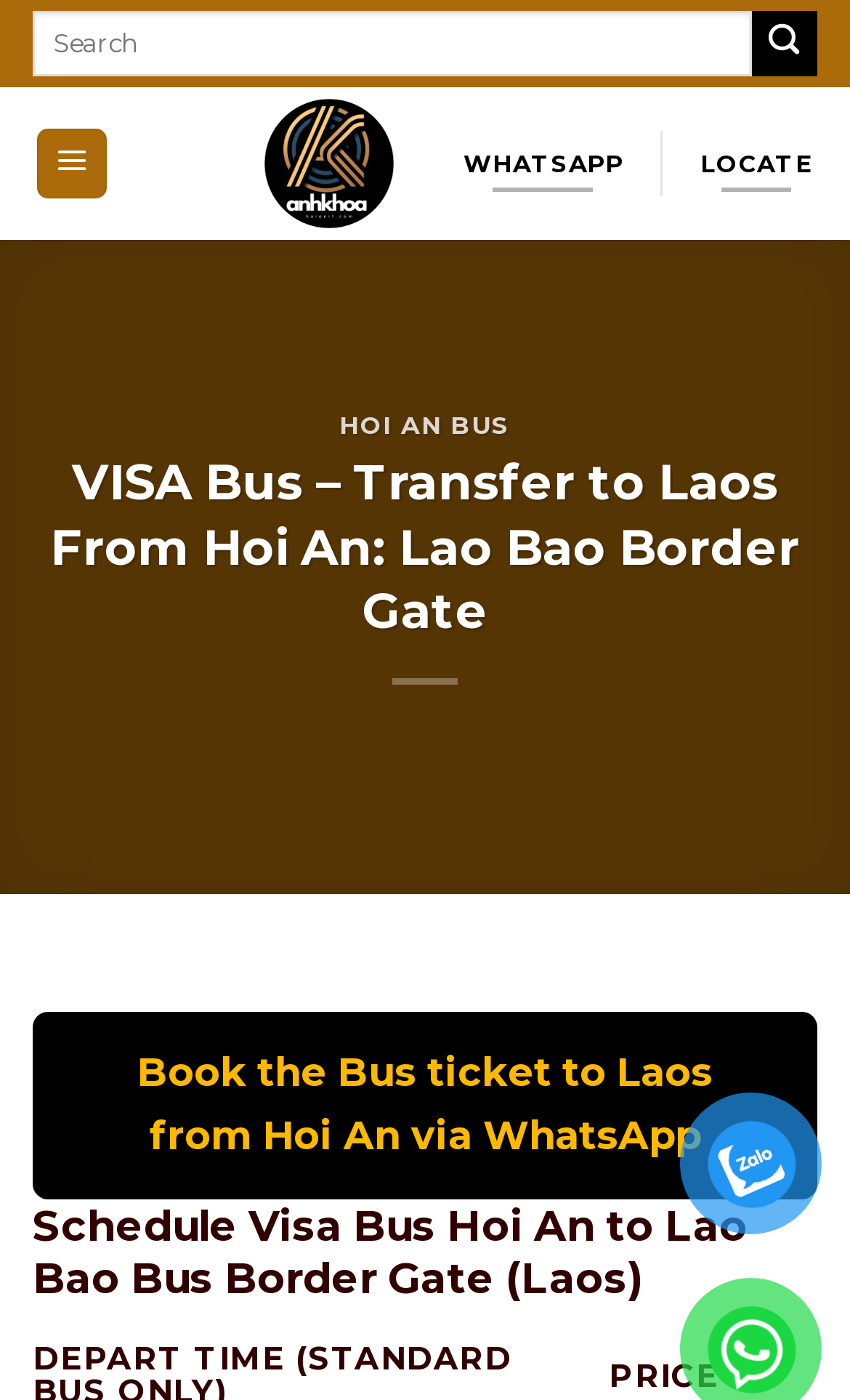What is the name of the company associated with this travel service?
Provide a thorough and detailed answer to the question.

I found a link 'Anh Khoa Company | Information-Travel | hoianit.com' which indicates that Anh Khoa Company is associated with this travel service.